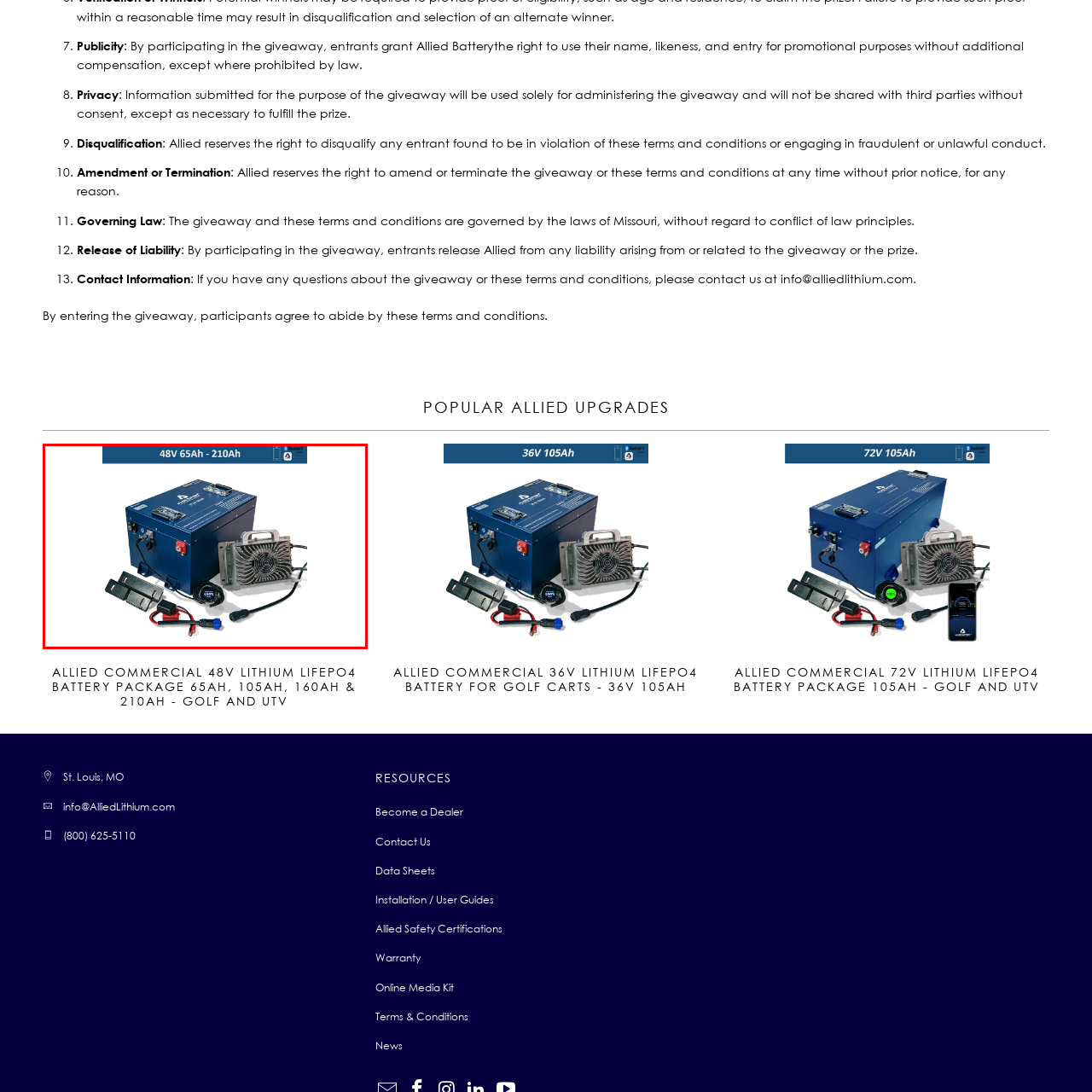Direct your attention to the image encased in a red frame, What is the category under which this product is featured? Please answer in one word or a brief phrase.

POPULAR ALLIED UPGRADES